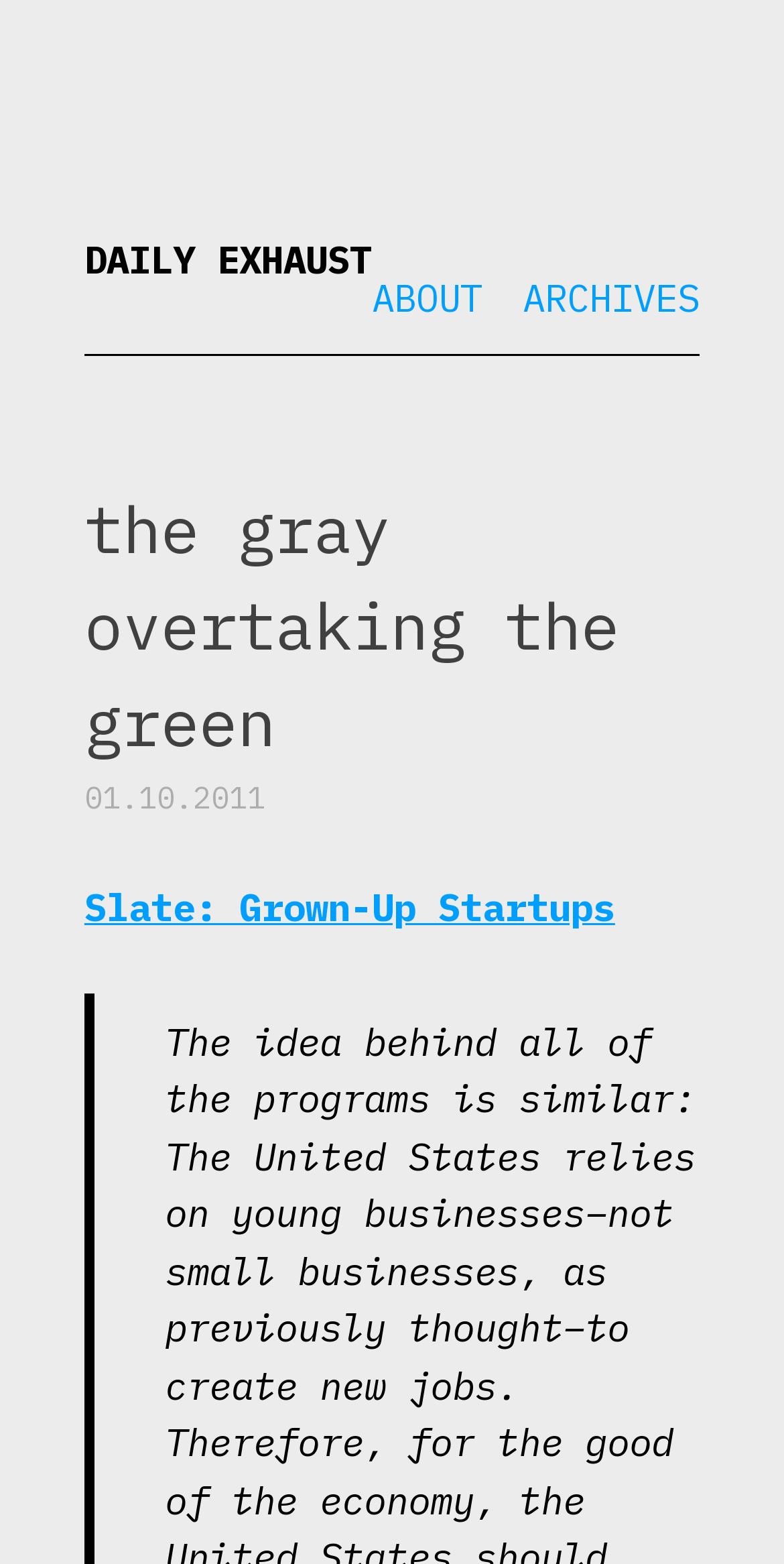From the element description Slate: Grown-Up Startups, predict the bounding box coordinates of the UI element. The coordinates must be specified in the format (top-left x, top-left y, bottom-right x, bottom-right y) and should be within the 0 to 1 range.

[0.108, 0.564, 0.784, 0.595]